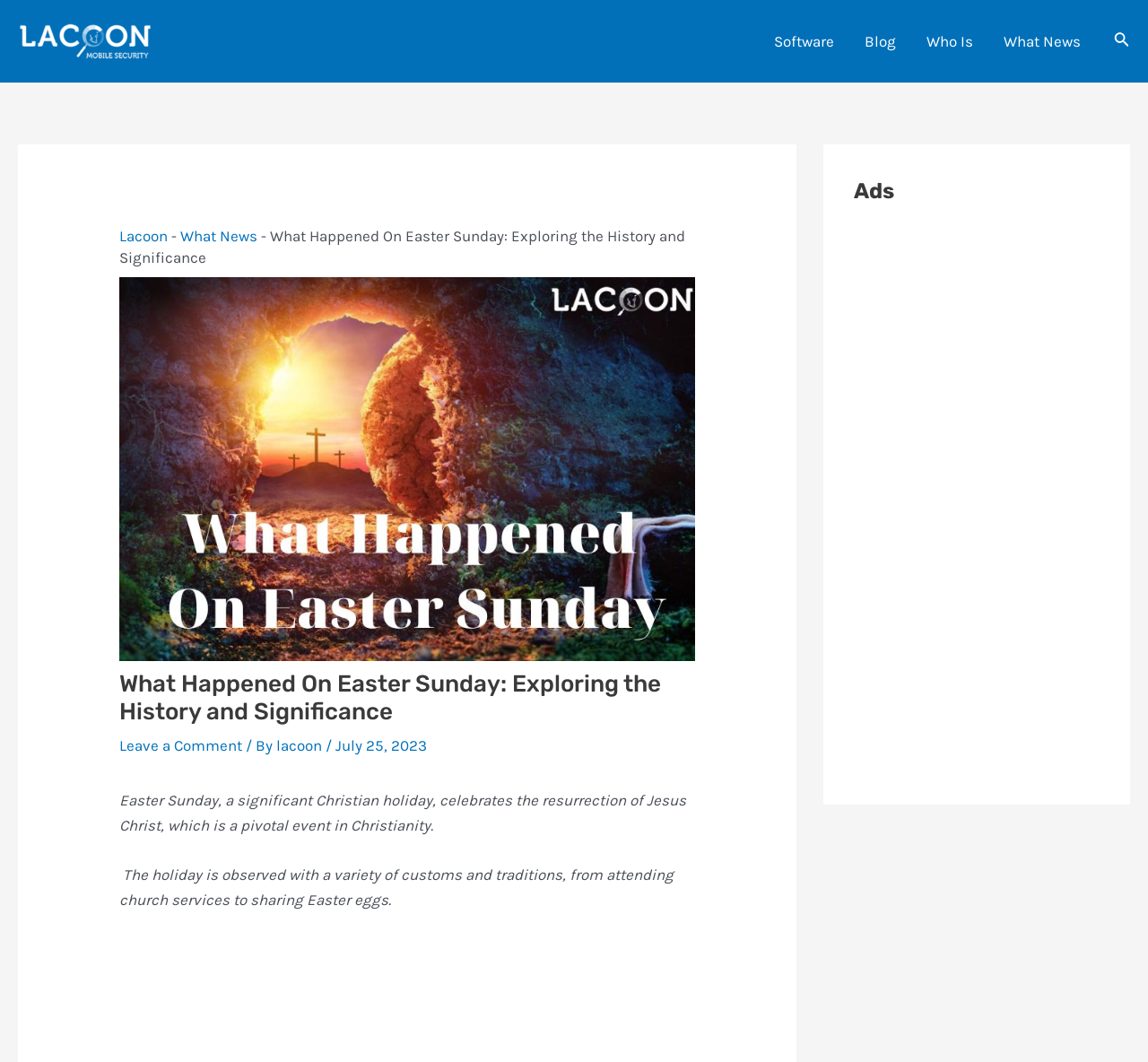Based on the element description Blog, identify the bounding box of the UI element in the given webpage screenshot. The coordinates should be in the format (top-left x, top-left y, bottom-right x, bottom-right y) and must be between 0 and 1.

[0.74, 0.009, 0.794, 0.068]